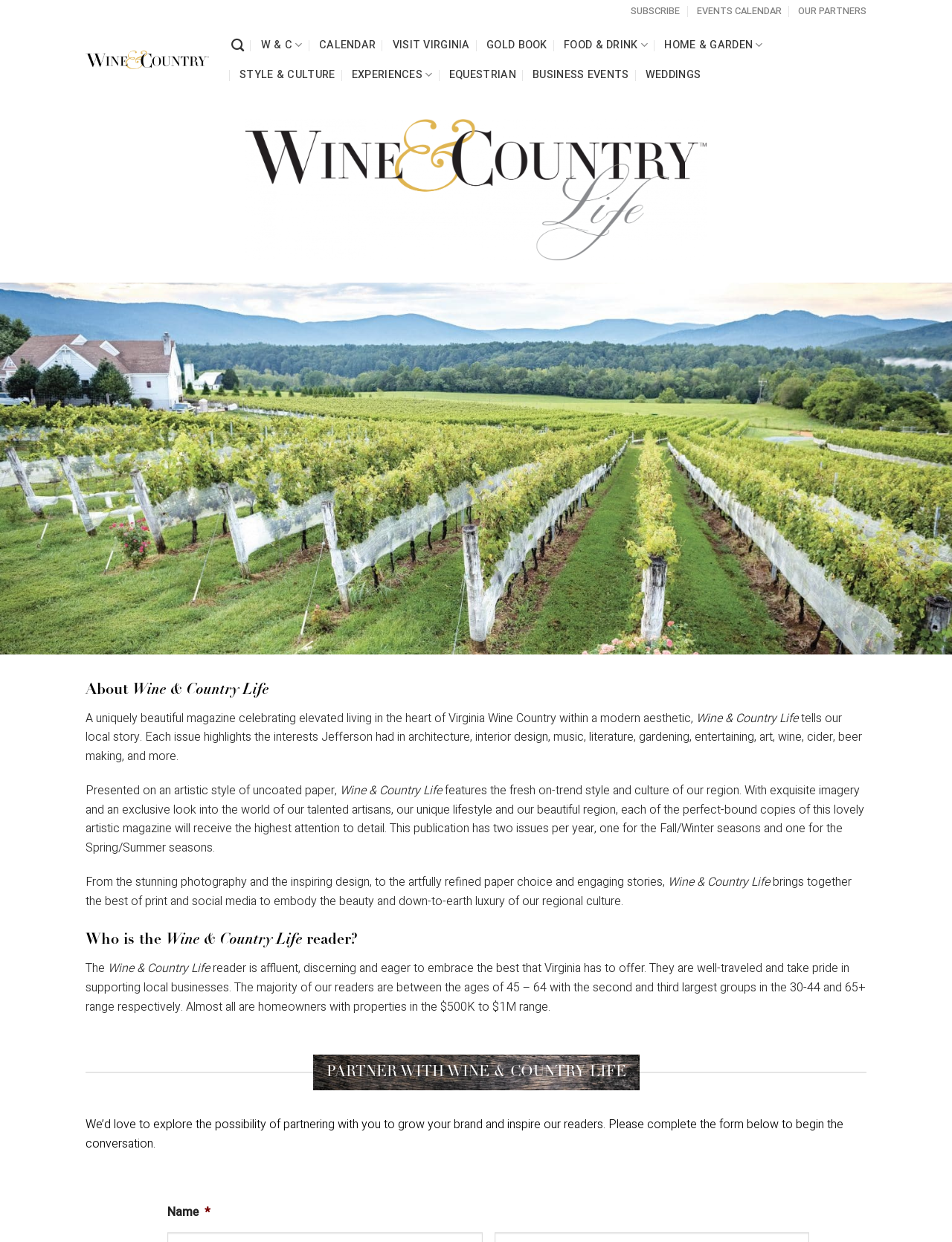Please specify the bounding box coordinates of the area that should be clicked to accomplish the following instruction: "Visit the events calendar". The coordinates should consist of four float numbers between 0 and 1, i.e., [left, top, right, bottom].

[0.732, 0.0, 0.821, 0.018]